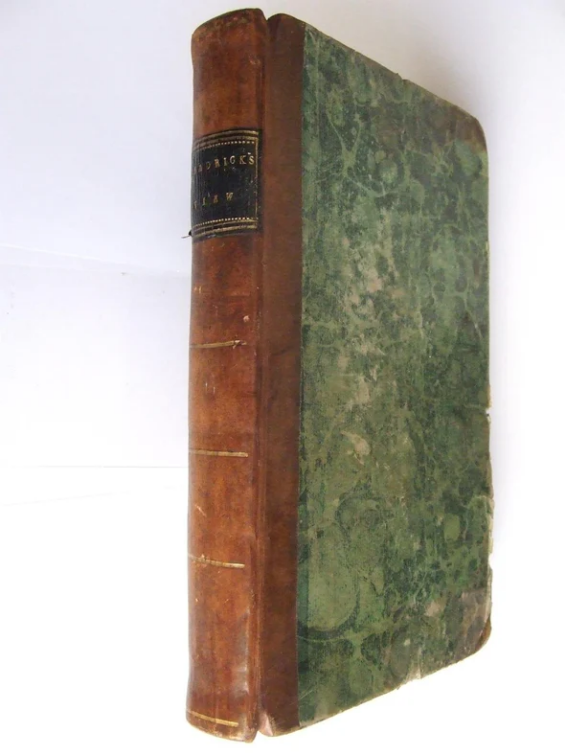Please respond to the question with a concise word or phrase:
What is the author of the book?

Rev. James Headrick